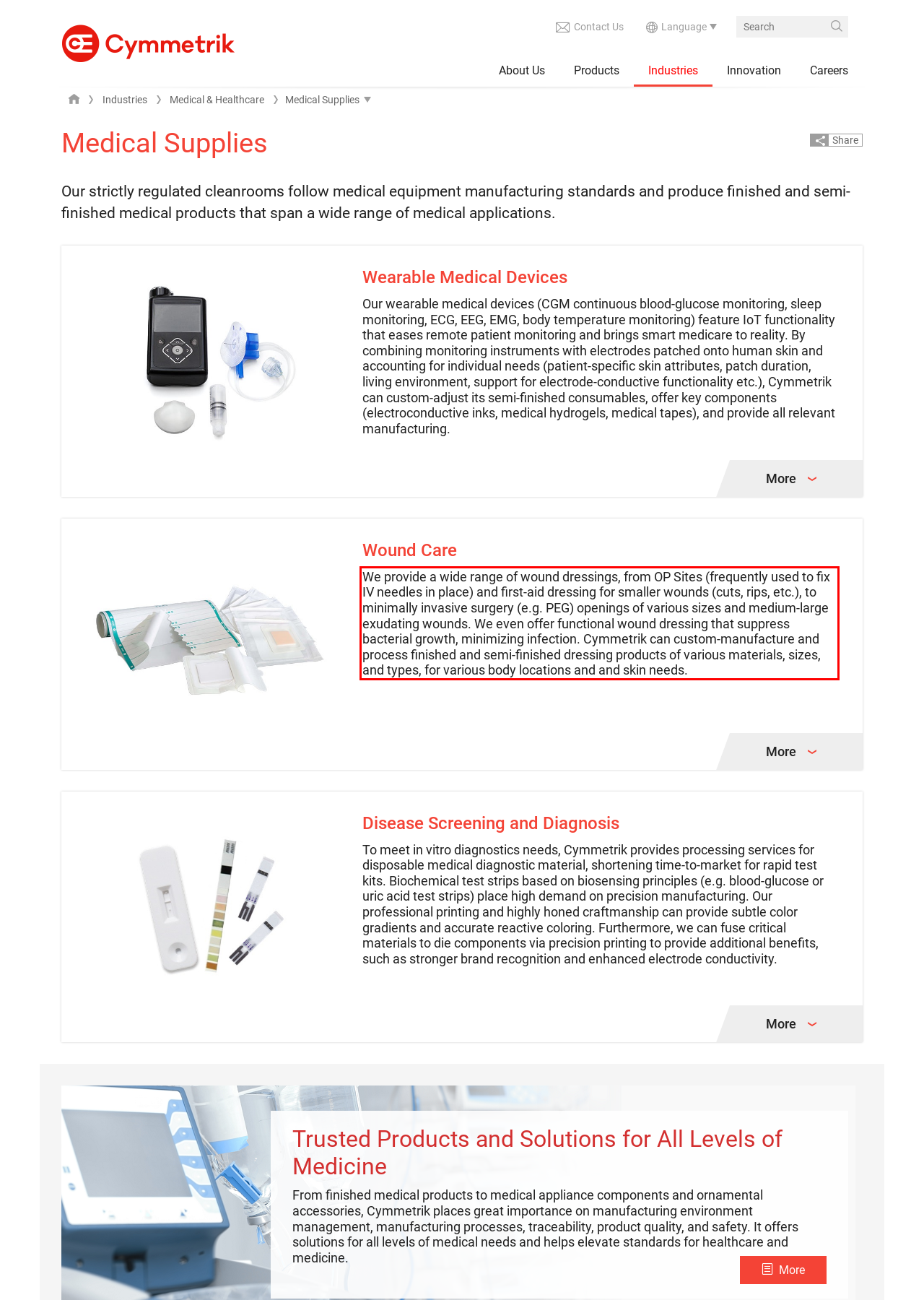From the screenshot of the webpage, locate the red bounding box and extract the text contained within that area.

We provide a wide range of wound dressings, from OP Sites (frequently used to fix IV needles in place) and first-aid dressing for smaller wounds (cuts, rips, etc.), to minimally invasive surgery (e.g. PEG) openings of various sizes and medium-large exudating wounds. We even offer functional wound dressing that suppress bacterial growth, minimizing infection. Cymmetrik can custom-manufacture and process finished and semi-finished dressing products of various materials, sizes, and types, for various body locations and and skin needs.